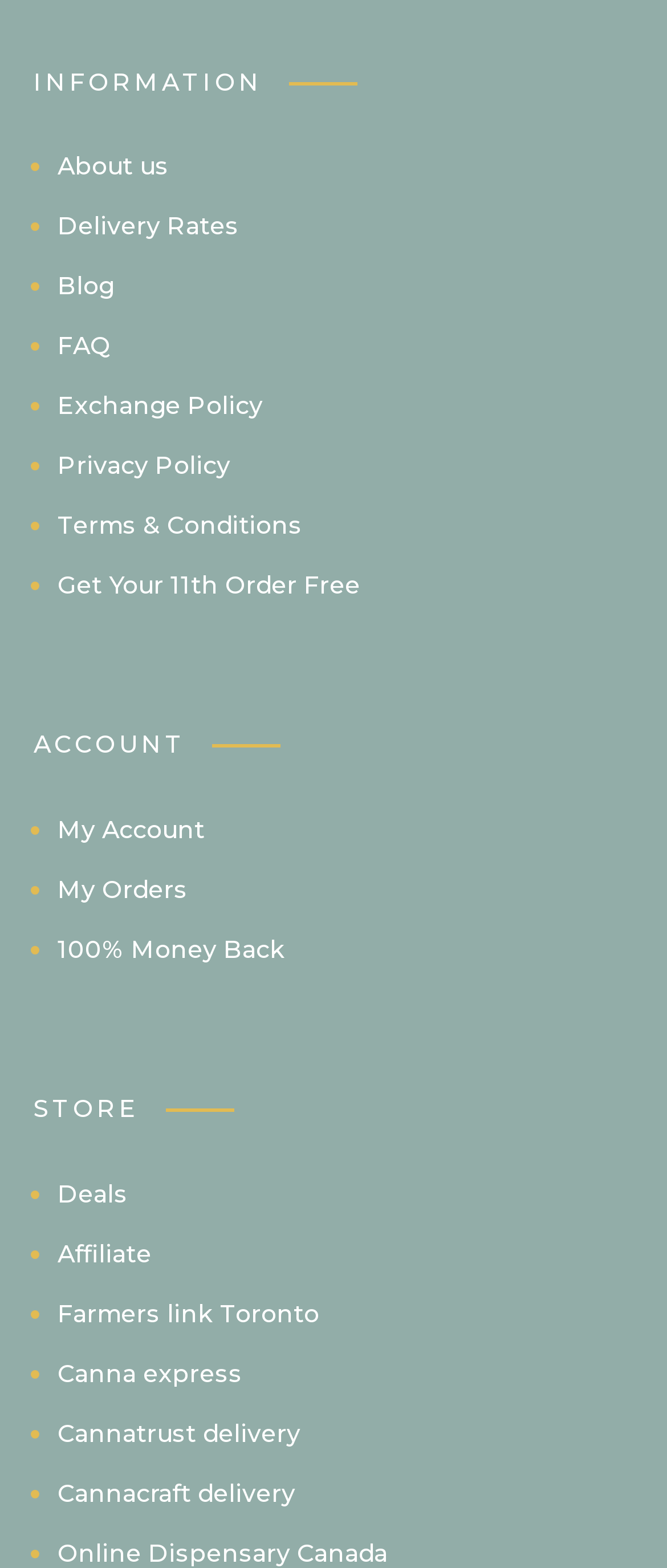Find the bounding box coordinates of the element to click in order to complete the given instruction: "Explore Deals."

[0.086, 0.752, 0.191, 0.771]